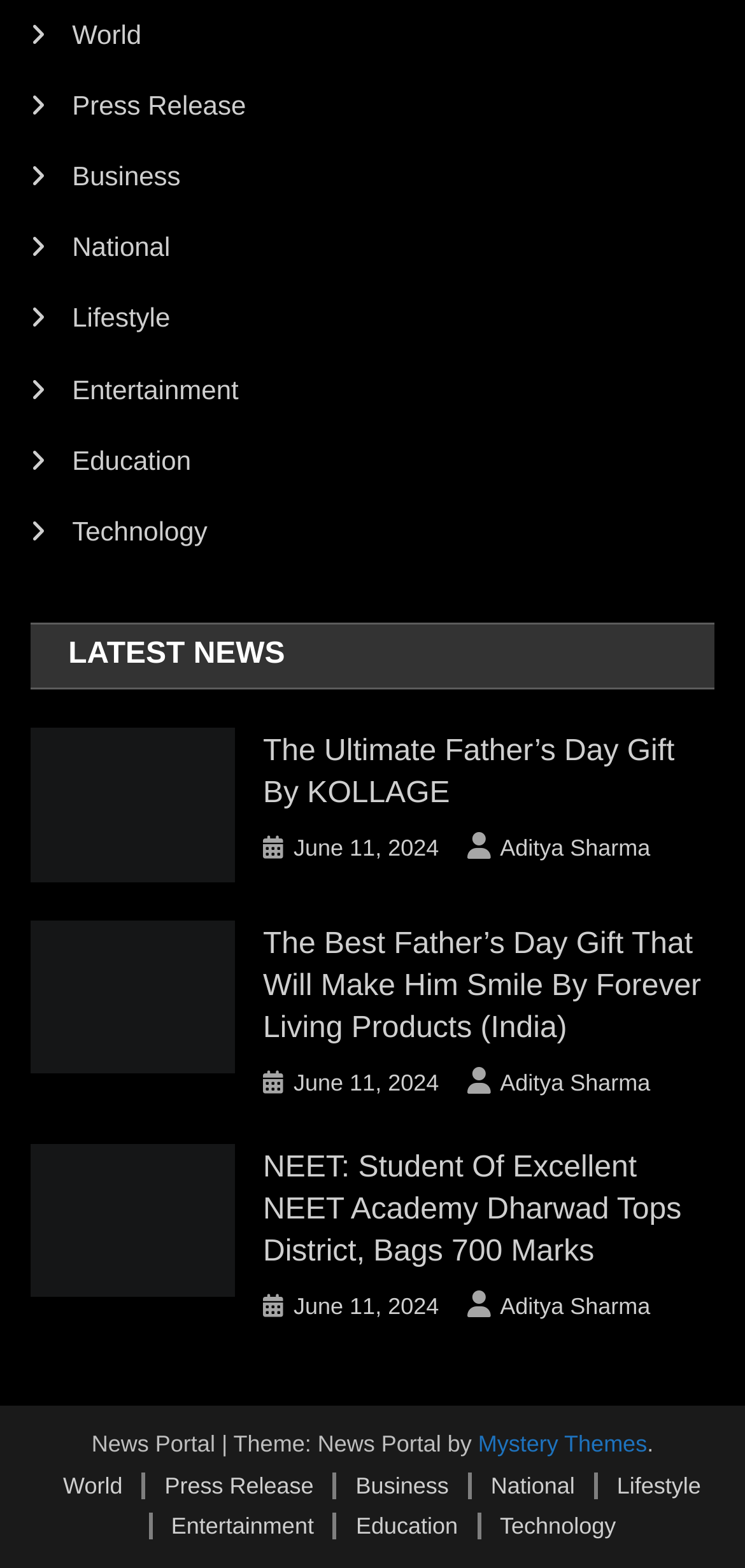Show me the bounding box coordinates of the clickable region to achieve the task as per the instruction: "Check the news about NEET Academy".

[0.353, 0.732, 0.96, 0.812]